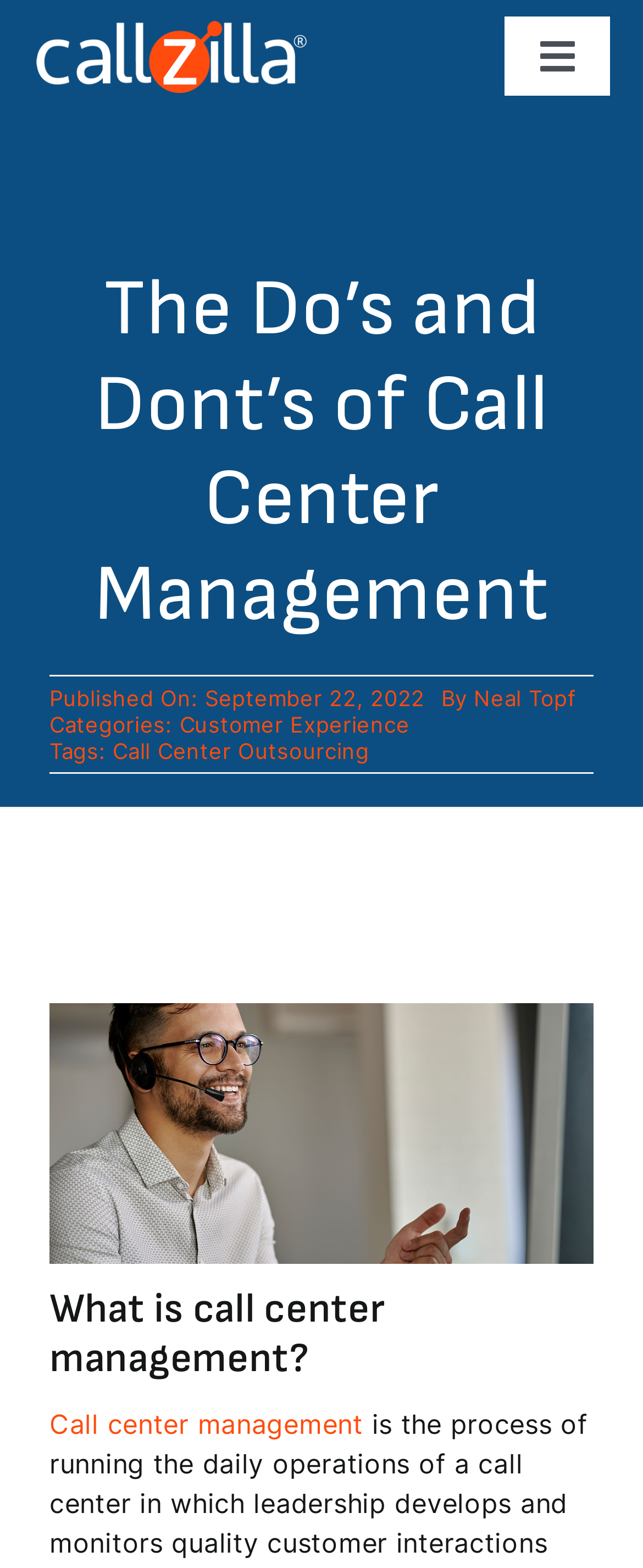What is the date of publication of the current article?
Look at the screenshot and respond with one word or a short phrase.

September 22, 2022